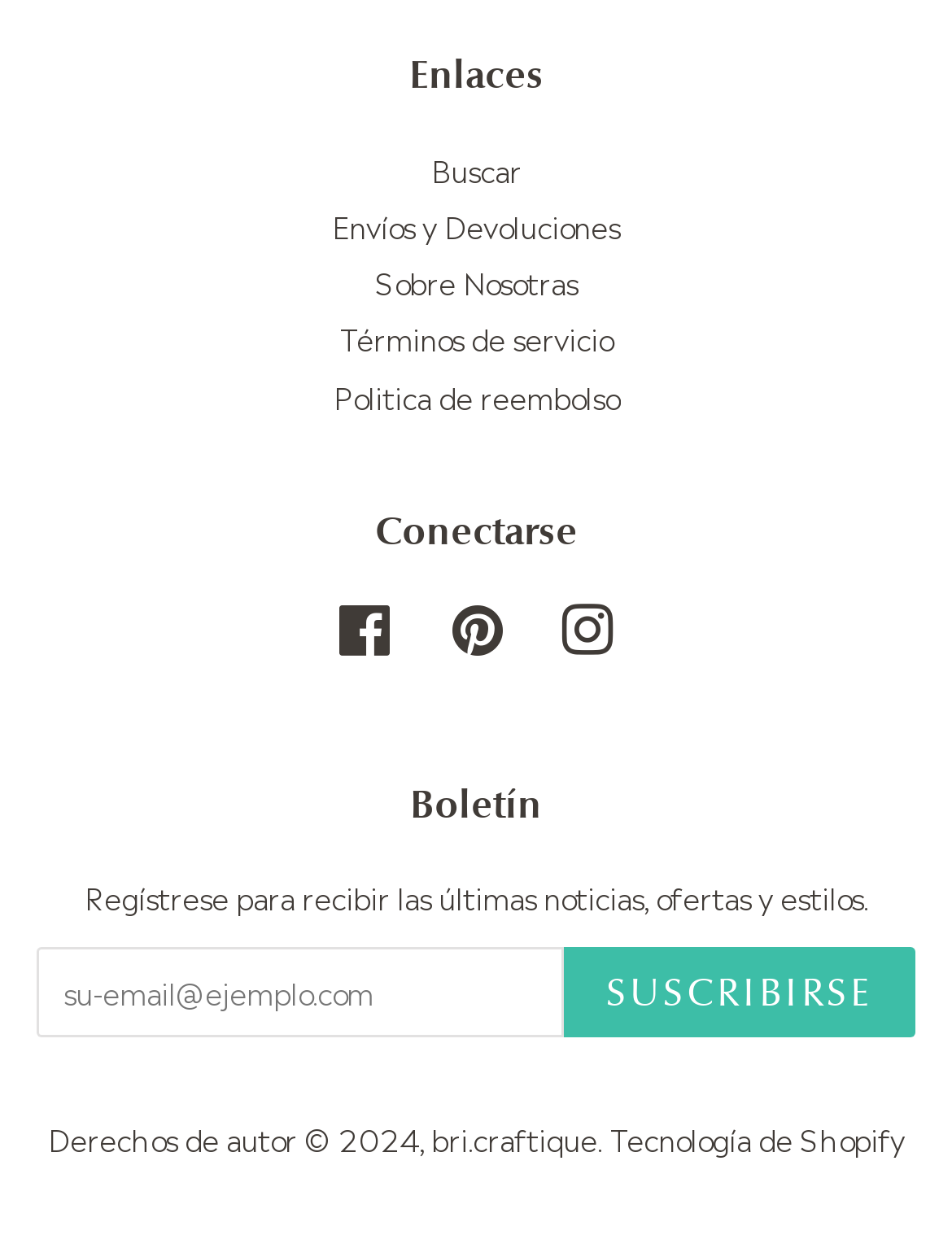How many social media links are available?
Look at the screenshot and give a one-word or phrase answer.

3